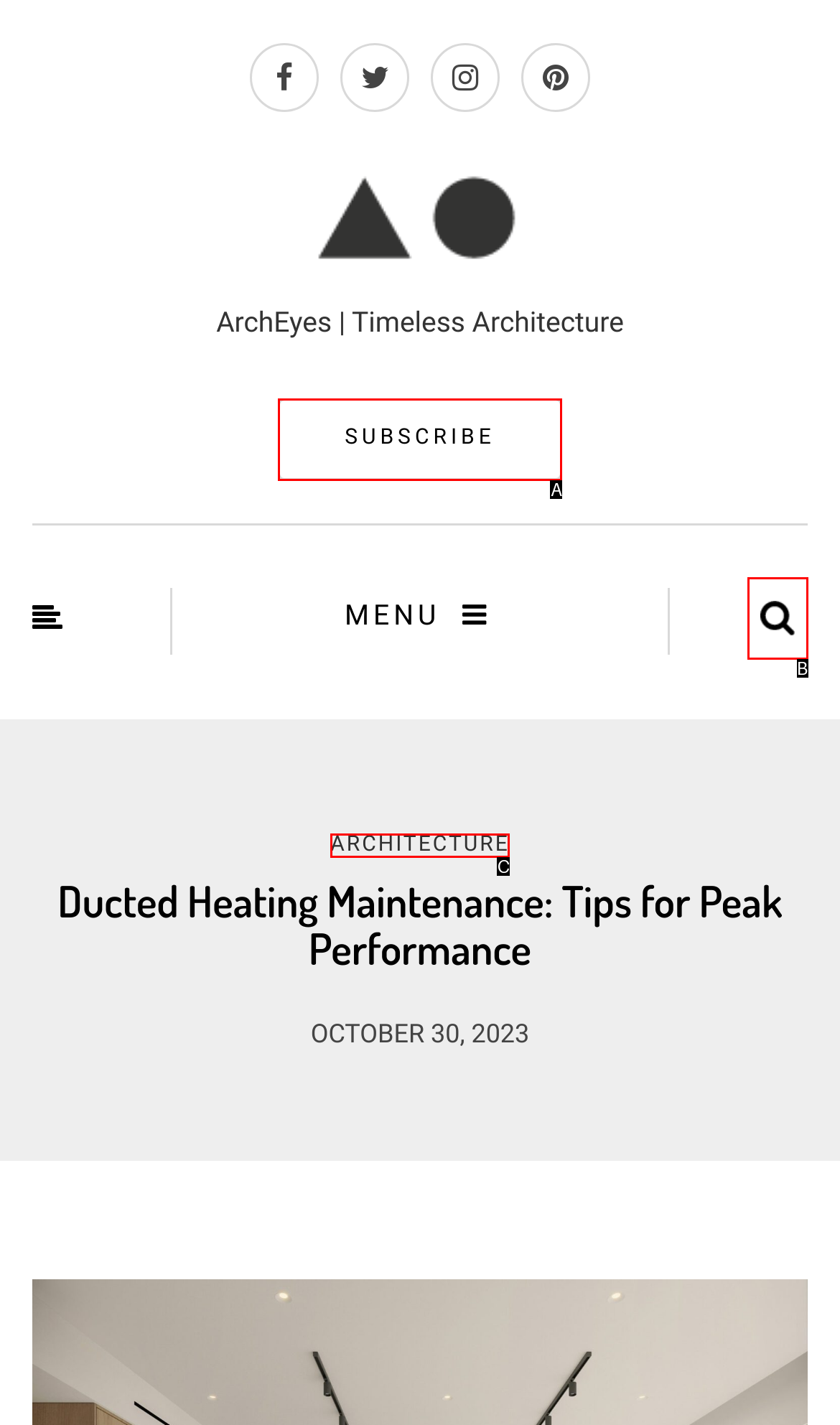Given the description: Wix.com, pick the option that matches best and answer with the corresponding letter directly.

None